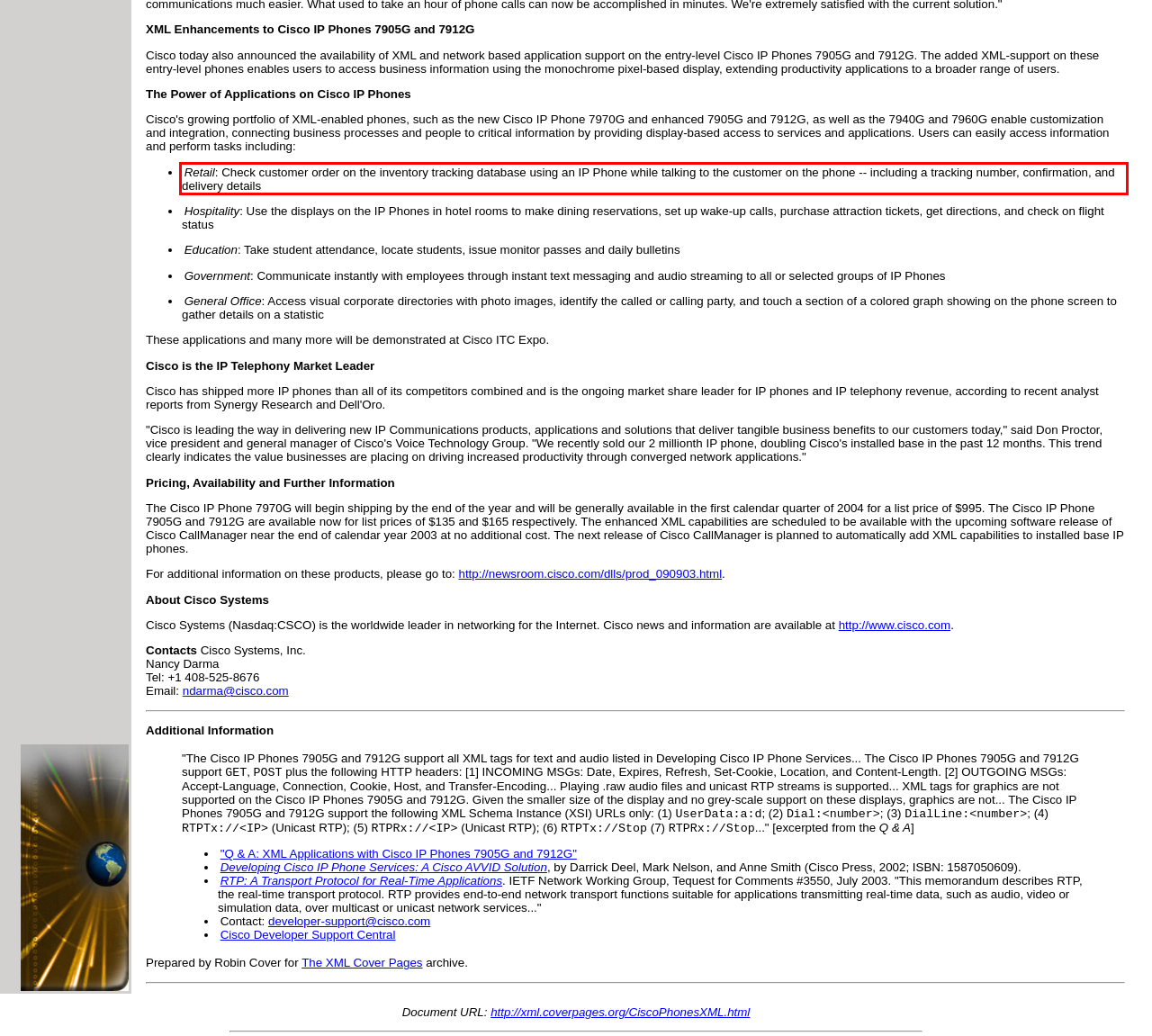From the screenshot of the webpage, locate the red bounding box and extract the text contained within that area.

Retail: Check customer order on the inventory tracking database using an IP Phone while talking to the customer on the phone -- including a tracking number, confirmation, and delivery details